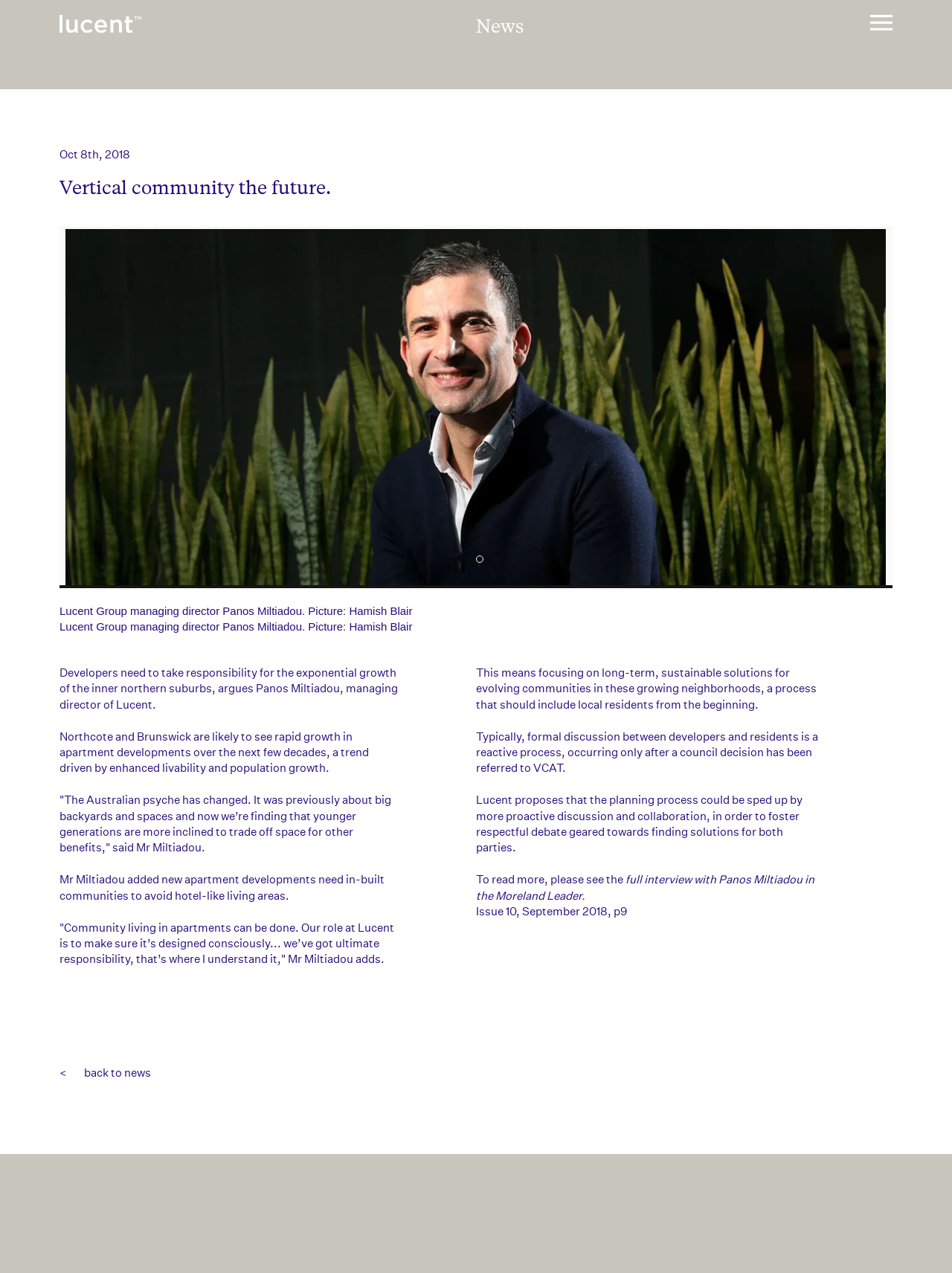What is the company name?
Please give a well-detailed answer to the question.

The company name is Lucent, which can be inferred from the logo image with the text 'lucent-logo' and the heading 'Lucent - News'.